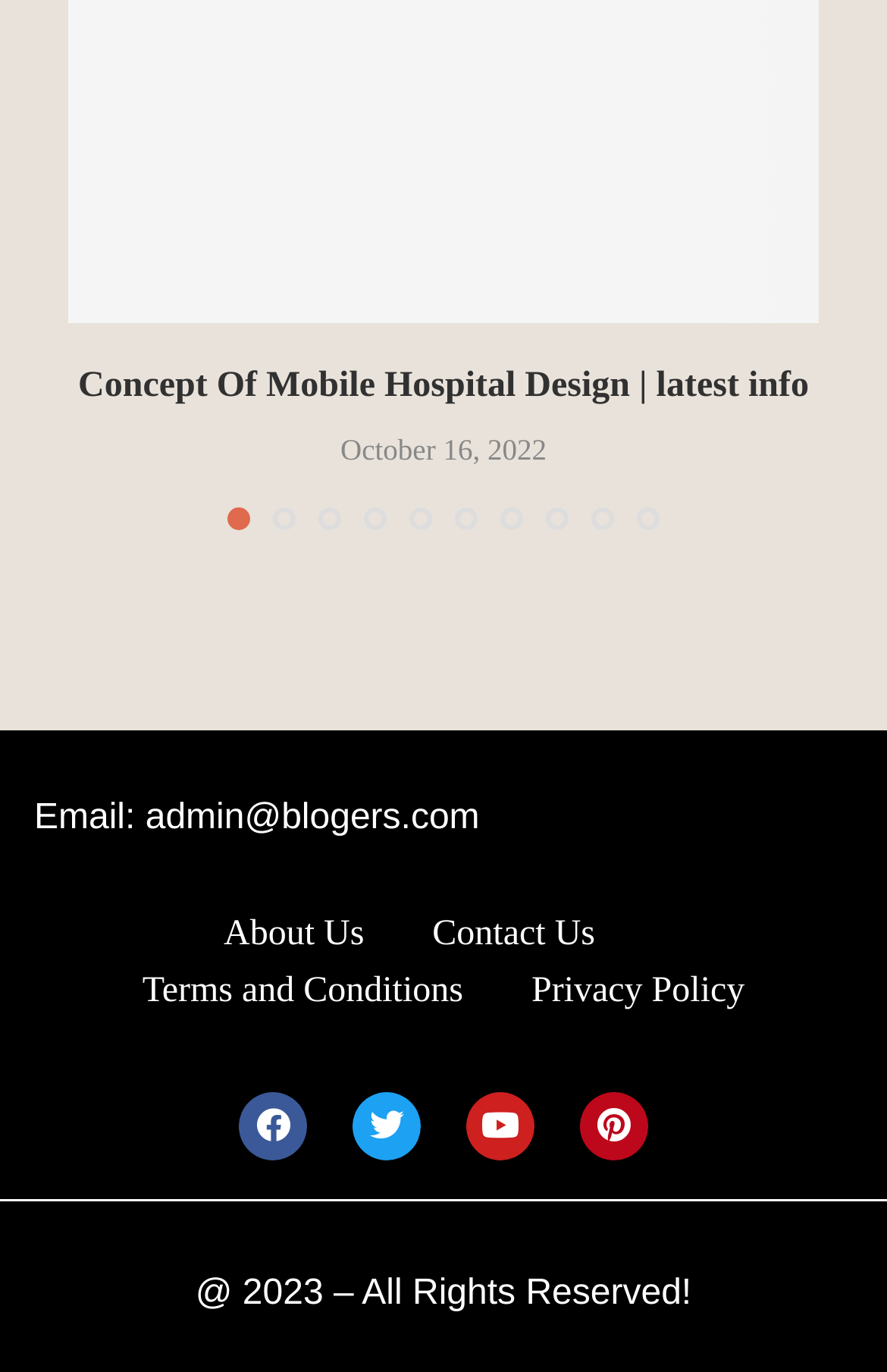Locate the bounding box coordinates of the area where you should click to accomplish the instruction: "contact the administrator".

[0.487, 0.645, 0.671, 0.684]